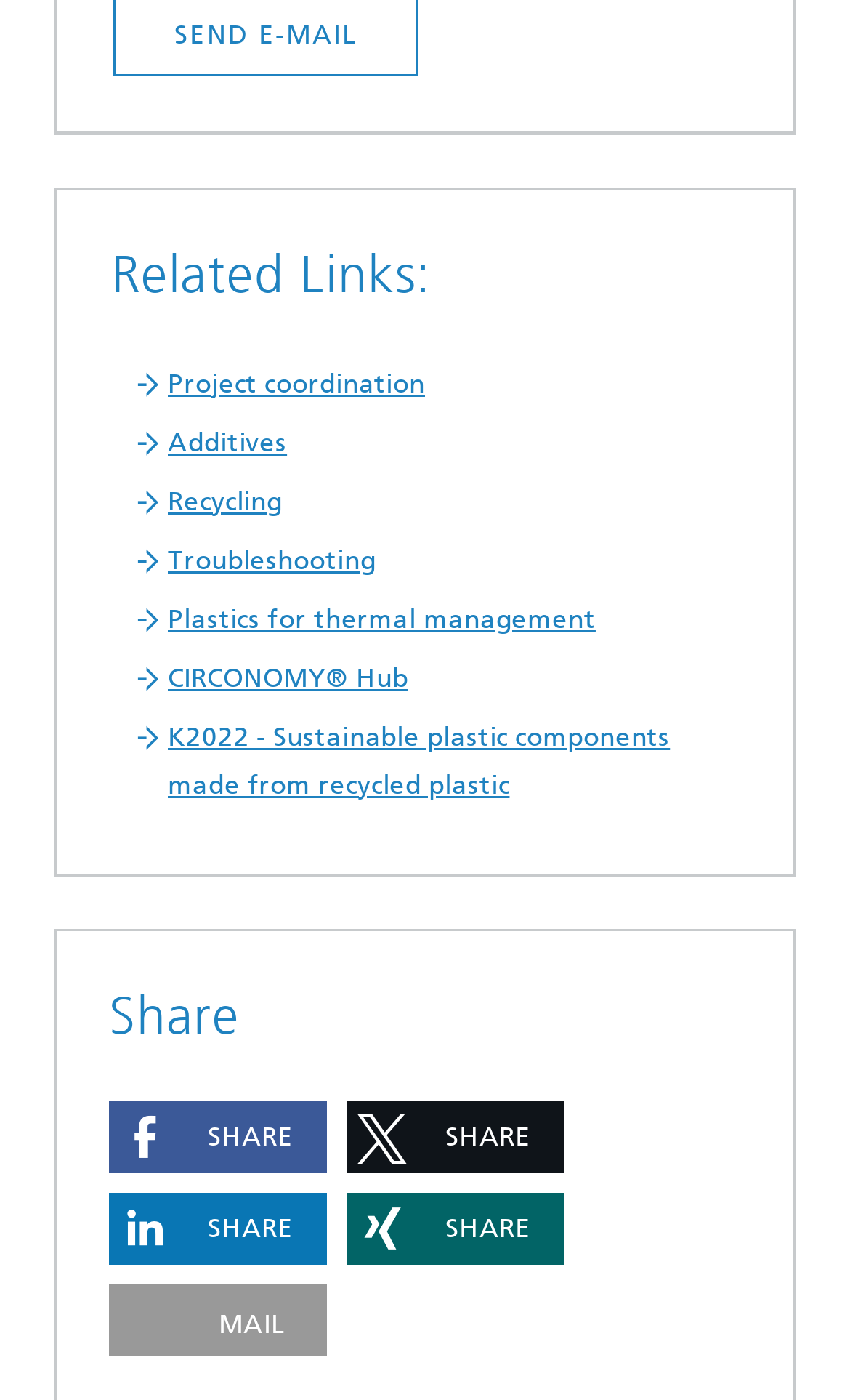Point out the bounding box coordinates of the section to click in order to follow this instruction: "Visit K2022 - Sustainable plastic components made from recycled plastic".

[0.197, 0.515, 0.788, 0.571]